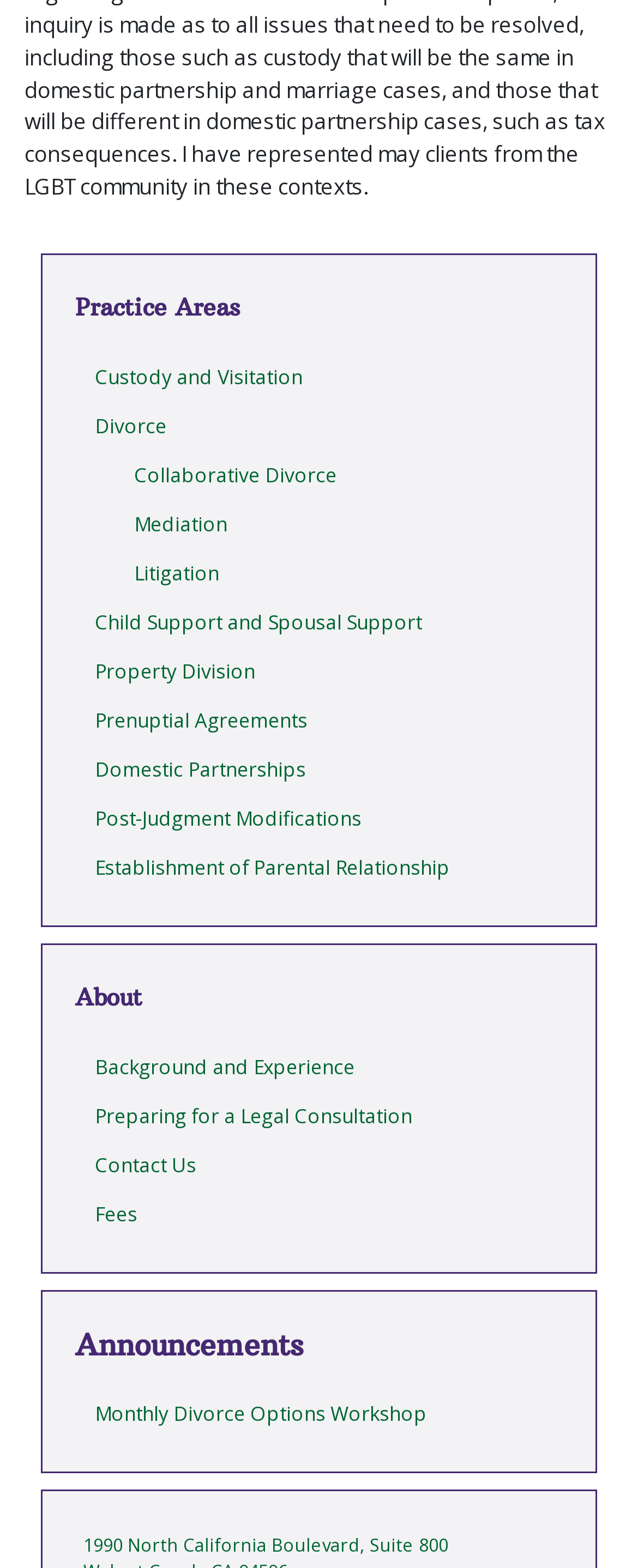Locate the bounding box coordinates of the UI element described by: "Contact Us". The bounding box coordinates should consist of four float numbers between 0 and 1, i.e., [left, top, right, bottom].

[0.118, 0.727, 0.882, 0.759]